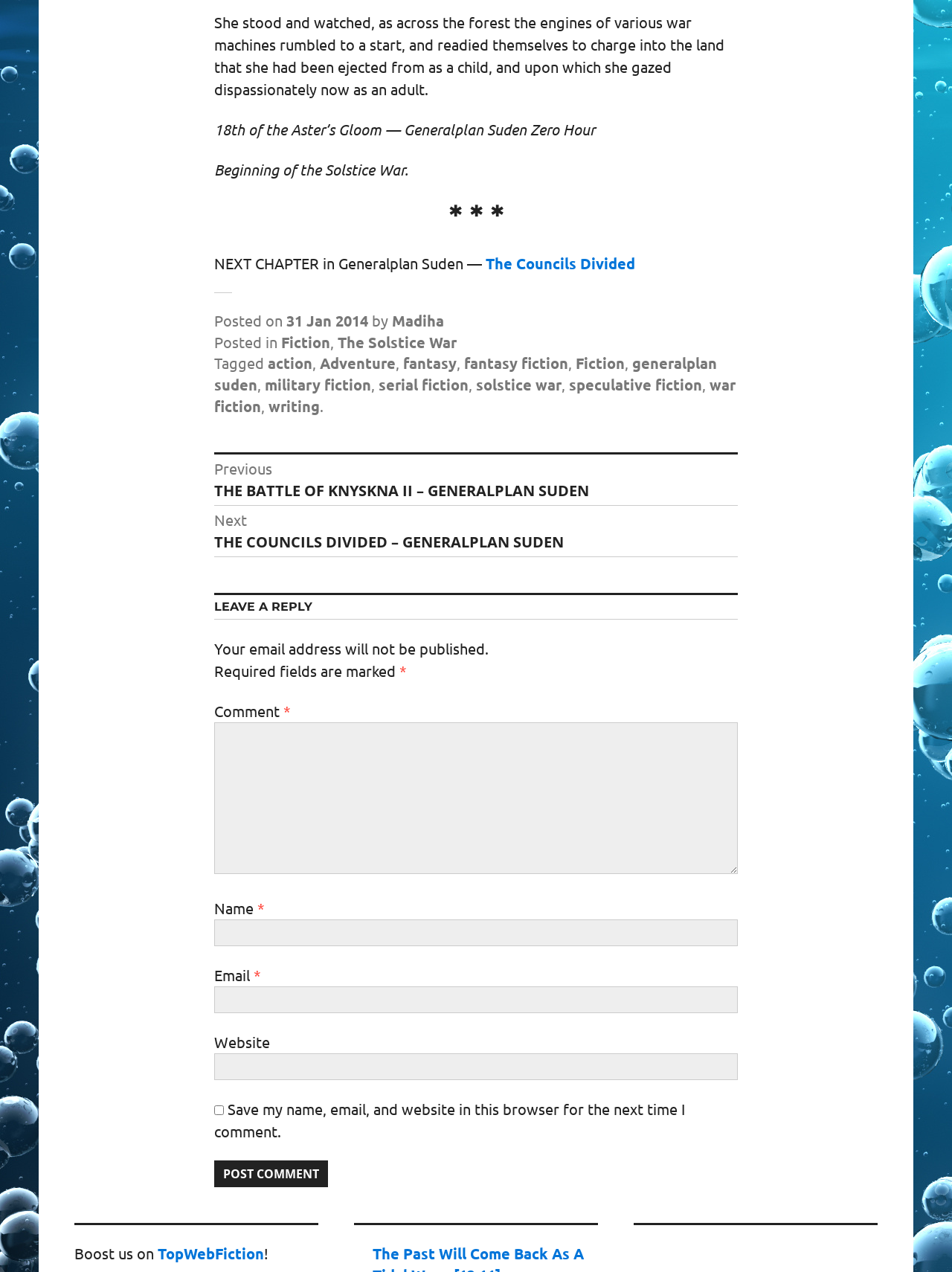Determine the bounding box coordinates for the clickable element required to fulfill the instruction: "Visit the previous post". Provide the coordinates as four float numbers between 0 and 1, i.e., [left, top, right, bottom].

[0.225, 0.36, 0.775, 0.395]